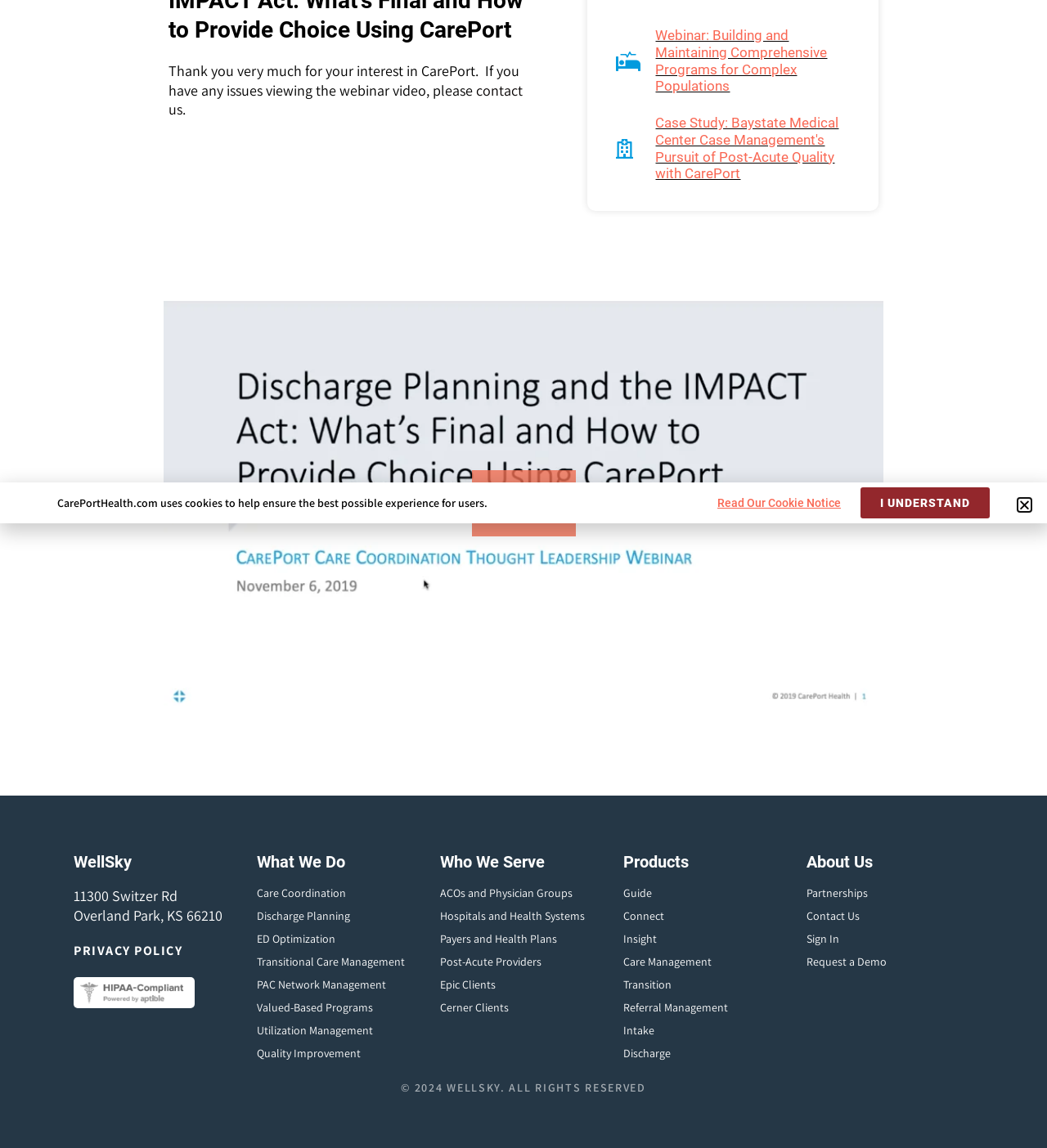Given the element description: "Partnerships", predict the bounding box coordinates of this UI element. The coordinates must be four float numbers between 0 and 1, given as [left, top, right, bottom].

[0.77, 0.772, 0.829, 0.785]